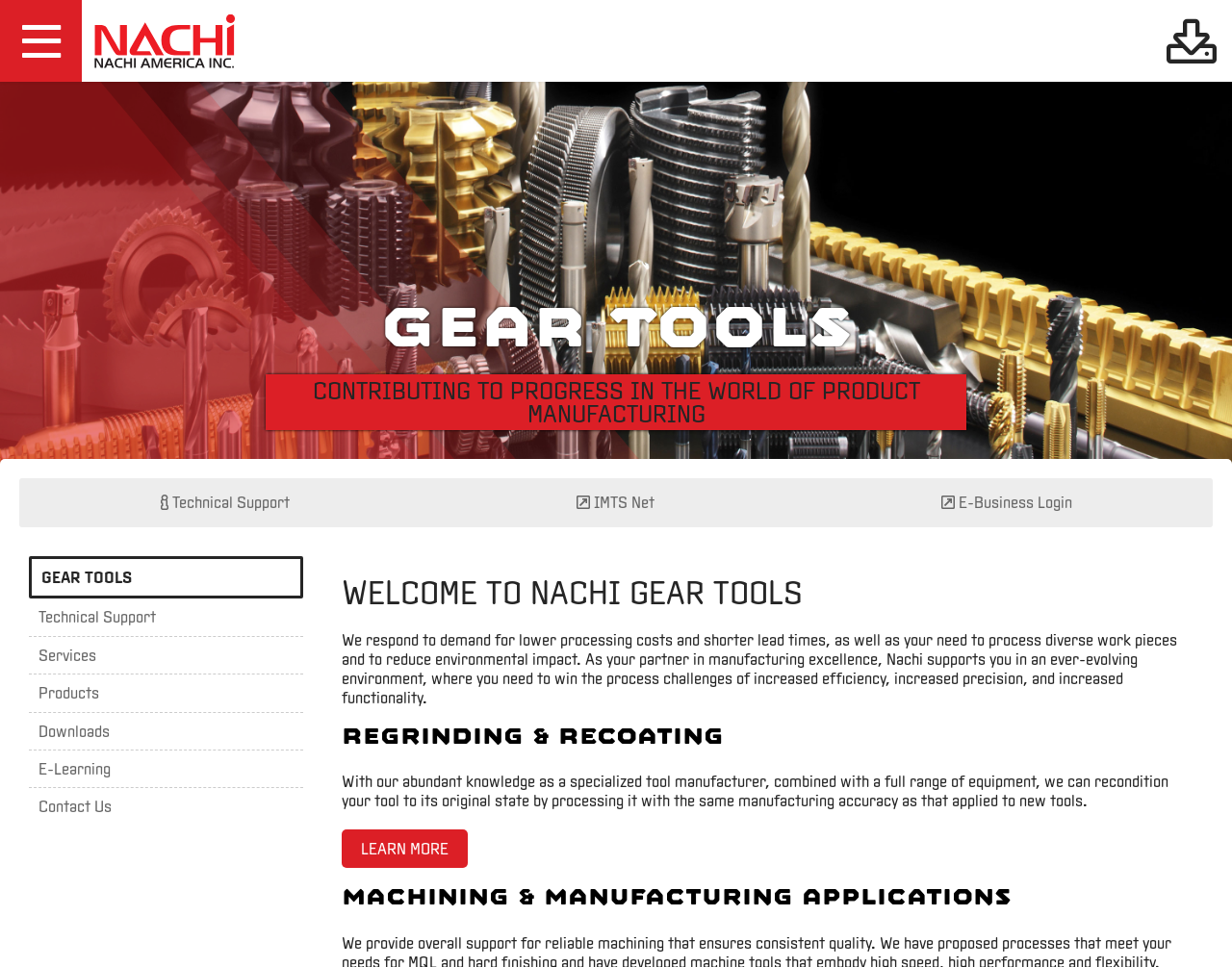Determine the bounding box coordinates of the UI element described below. Use the format (top-left x, top-left y, bottom-right x, bottom-right y) with floating point numbers between 0 and 1: Learn More

[0.277, 0.858, 0.38, 0.898]